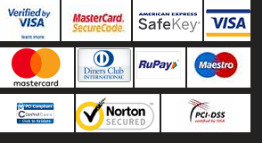Please give a concise answer to this question using a single word or phrase: 
What is the significance of the logos?

Secure transactions